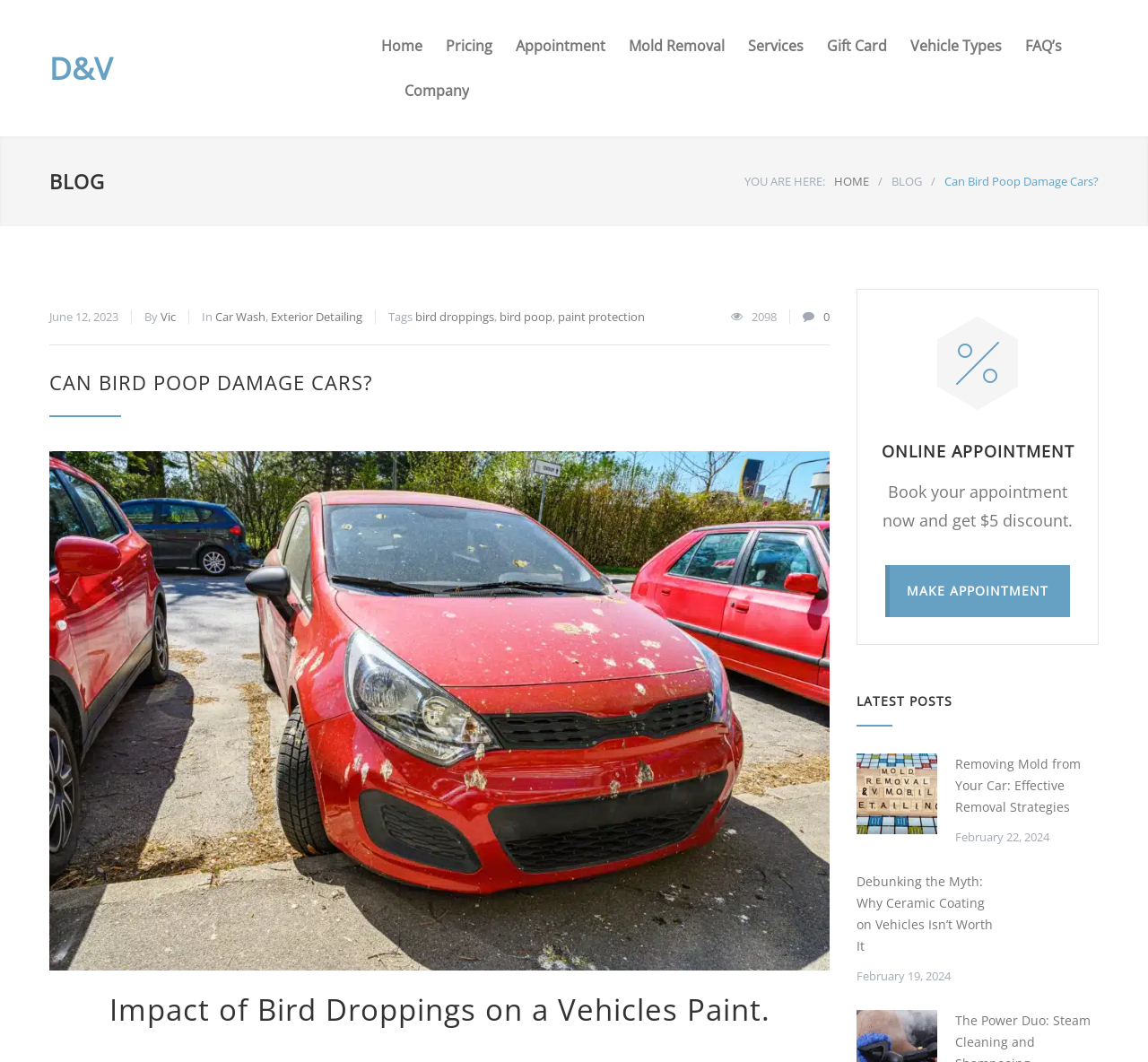Determine the bounding box coordinates of the clickable area required to perform the following instruction: "Click on the 'Gift Card' link". The coordinates should be represented as four float numbers between 0 and 1: [left, top, right, bottom].

[0.7, 0.022, 0.773, 0.064]